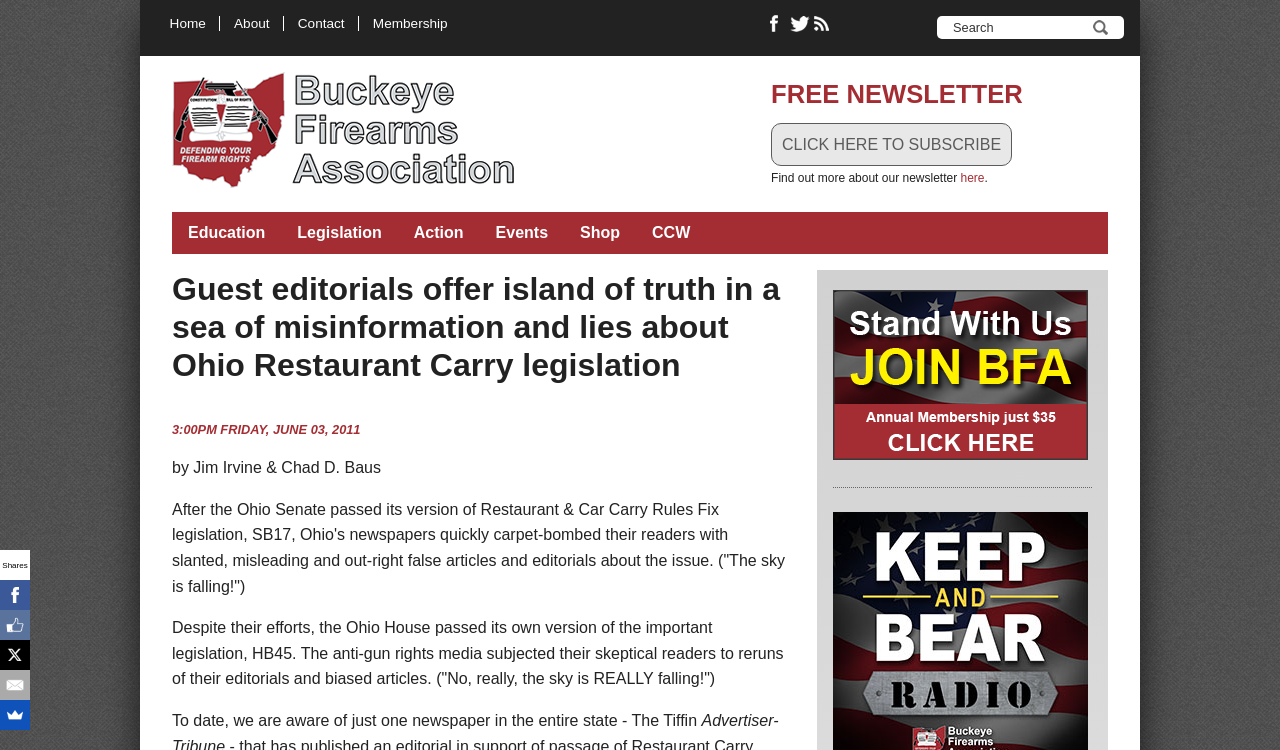What is the title or heading displayed on the webpage?

Guest editorials offer island of truth in a sea of misinformation and lies about Ohio Restaurant Carry legislation